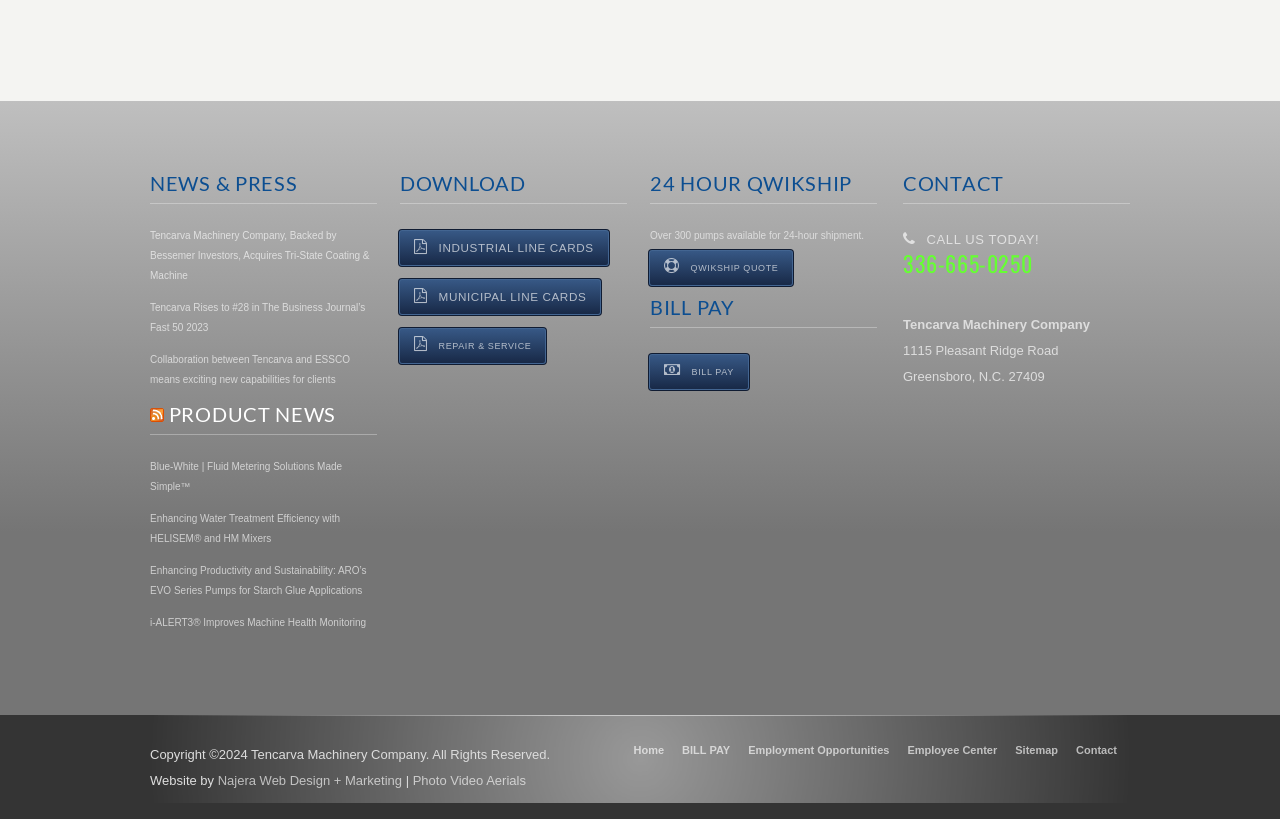Identify the bounding box coordinates of the area you need to click to perform the following instruction: "Read Tencarva Machinery Company, Backed by Bessemer Investors, Acquires Tri-State Coating & Machine news".

[0.117, 0.281, 0.289, 0.343]